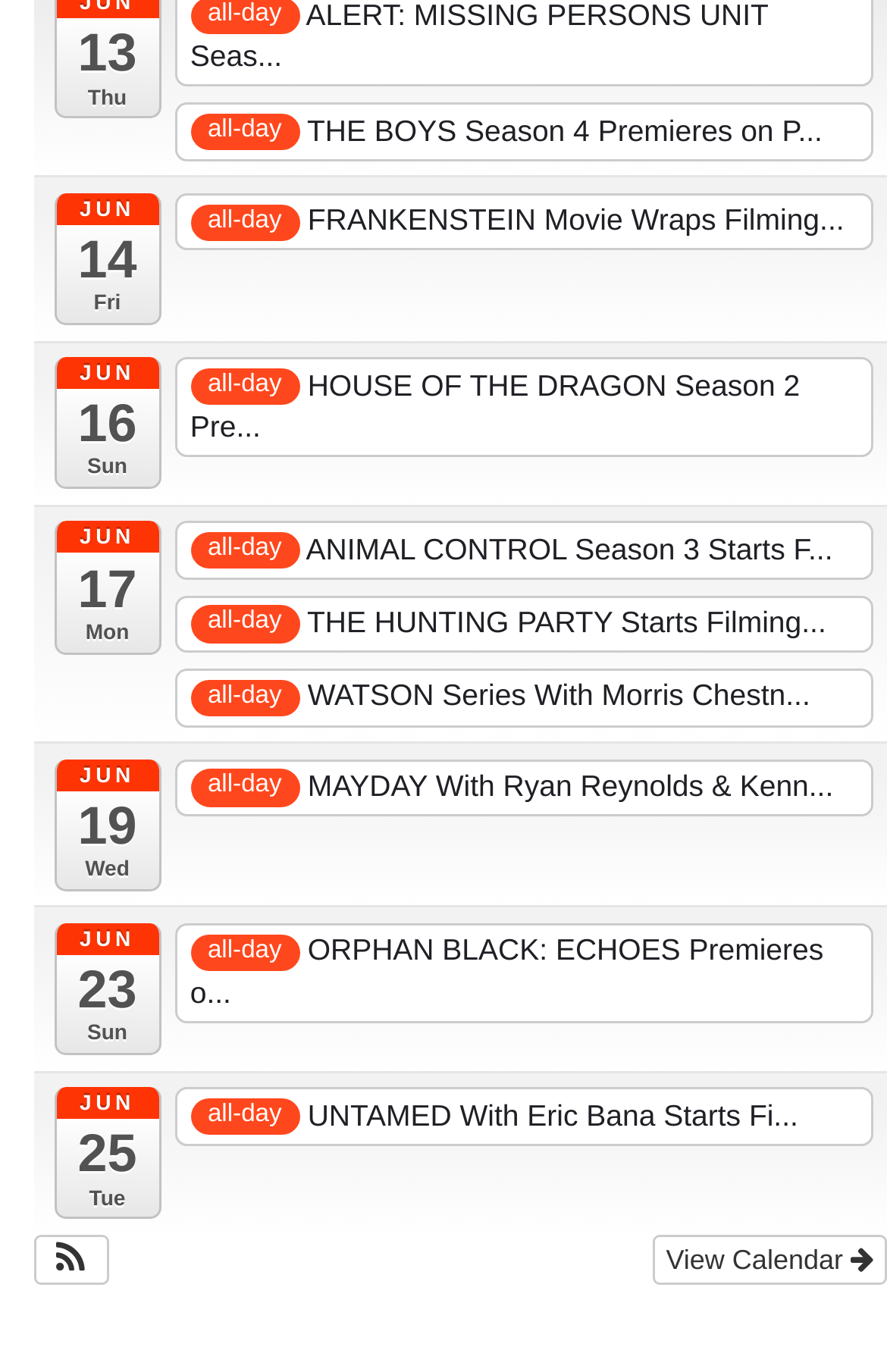Determine the bounding box coordinates of the section I need to click to execute the following instruction: "Read about THE BOYS Season 4 Premiere". Provide the coordinates as four float numbers between 0 and 1, i.e., [left, top, right, bottom].

[0.198, 0.075, 0.983, 0.117]